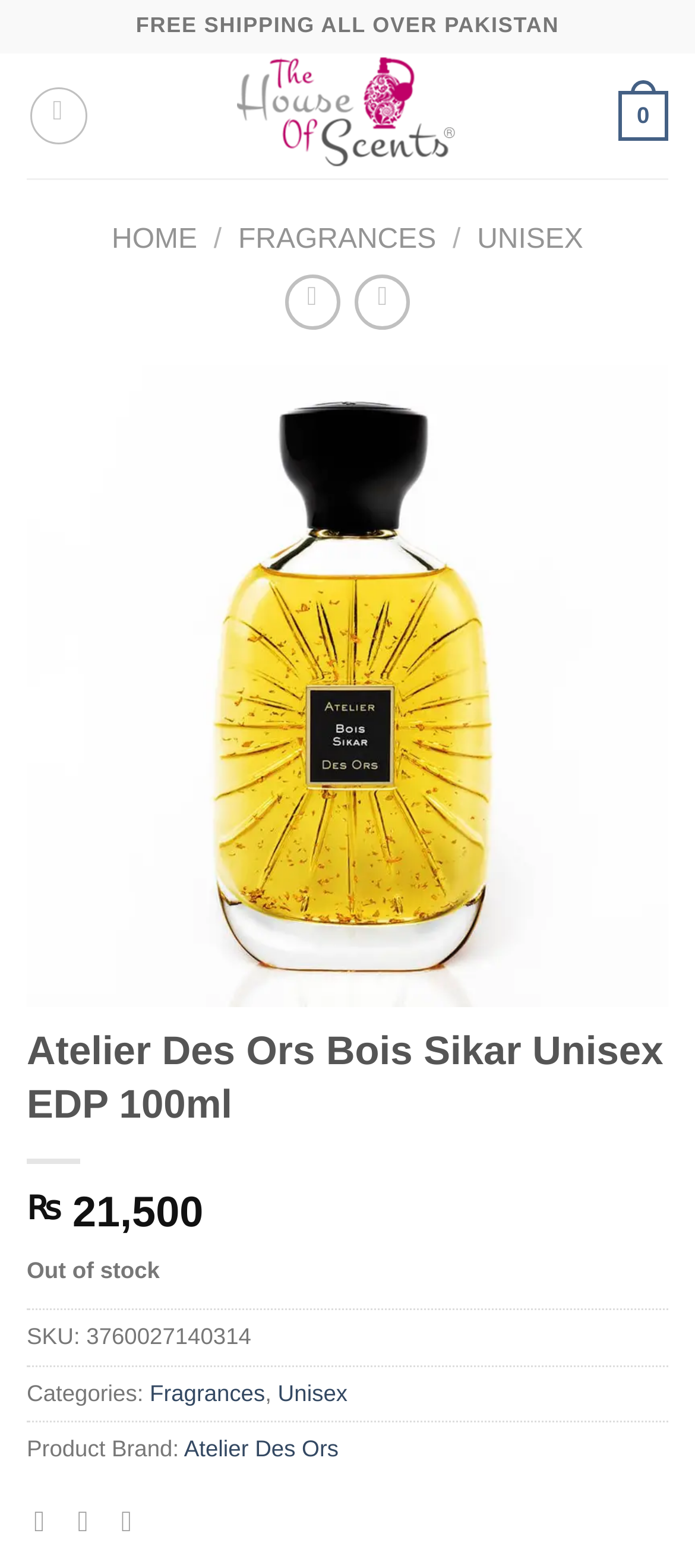Can you find the bounding box coordinates for the UI element given this description: "Atelier Des Ors"? Provide the coordinates as four float numbers between 0 and 1: [left, top, right, bottom].

[0.265, 0.915, 0.487, 0.932]